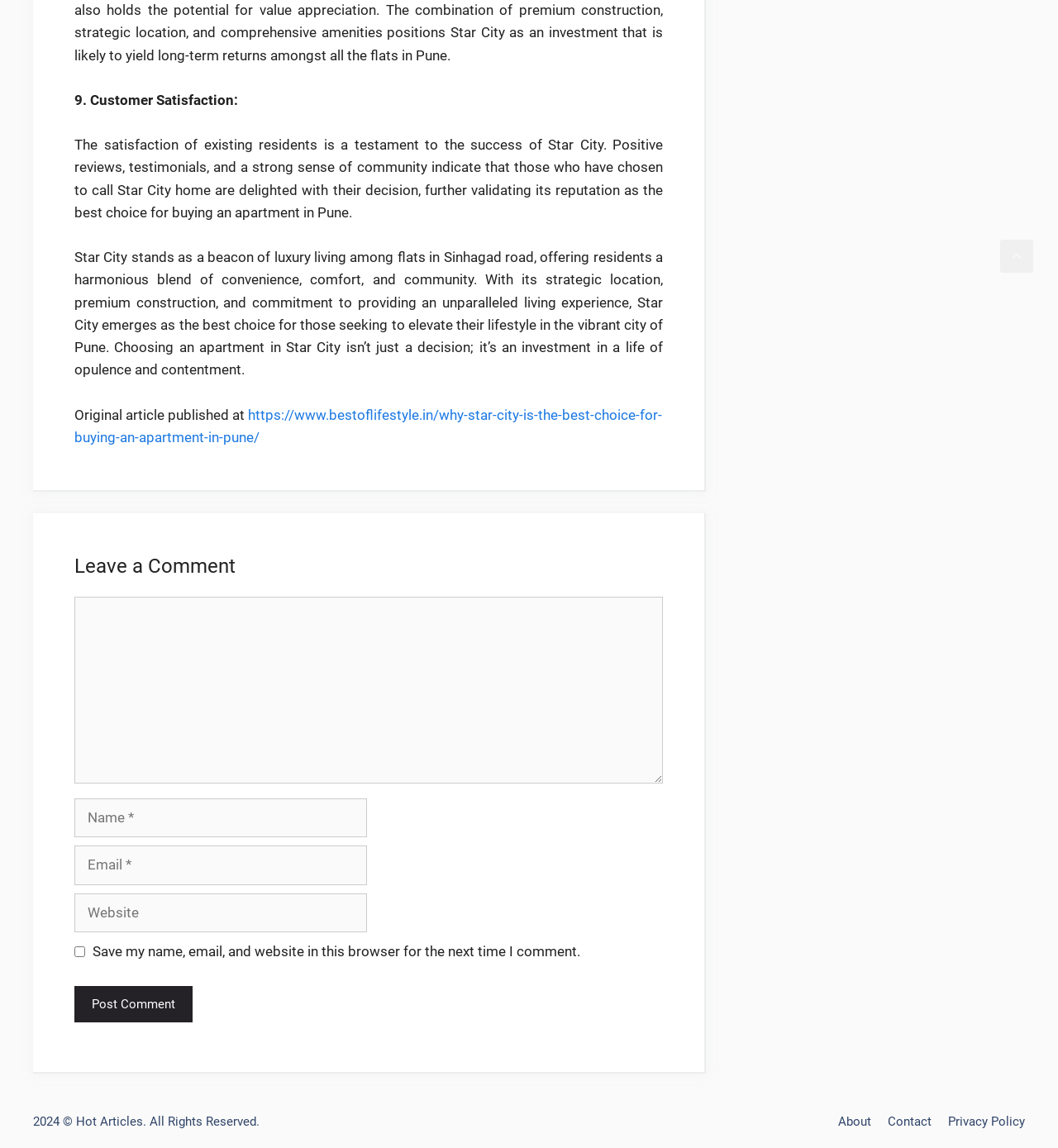Bounding box coordinates are specified in the format (top-left x, top-left y, bottom-right x, bottom-right y). All values are floating point numbers bounded between 0 and 1. Please provide the bounding box coordinate of the region this sentence describes: Contact Us

None